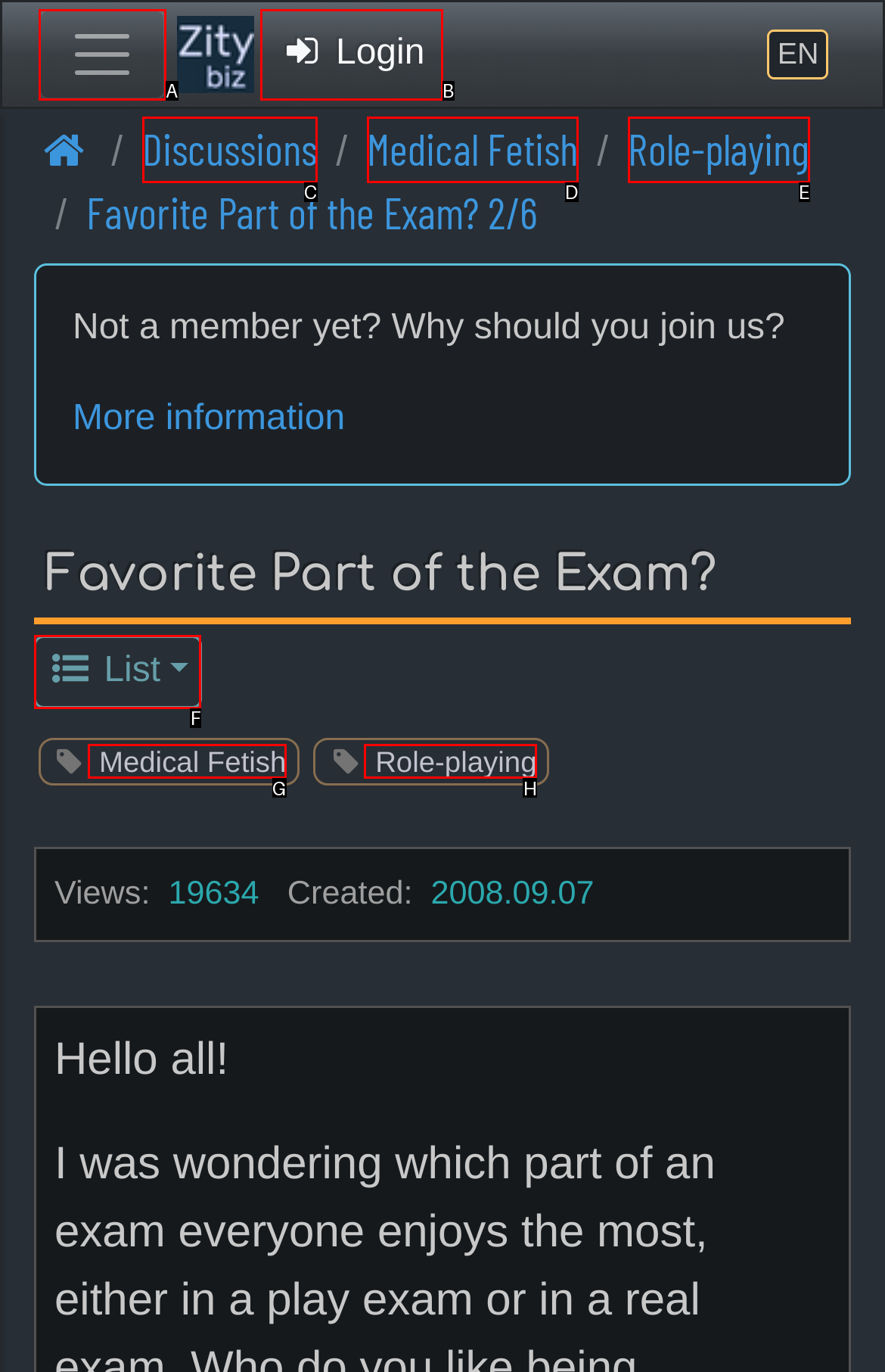Determine which option aligns with the description: Medical Fetish. Provide the letter of the chosen option directly.

G